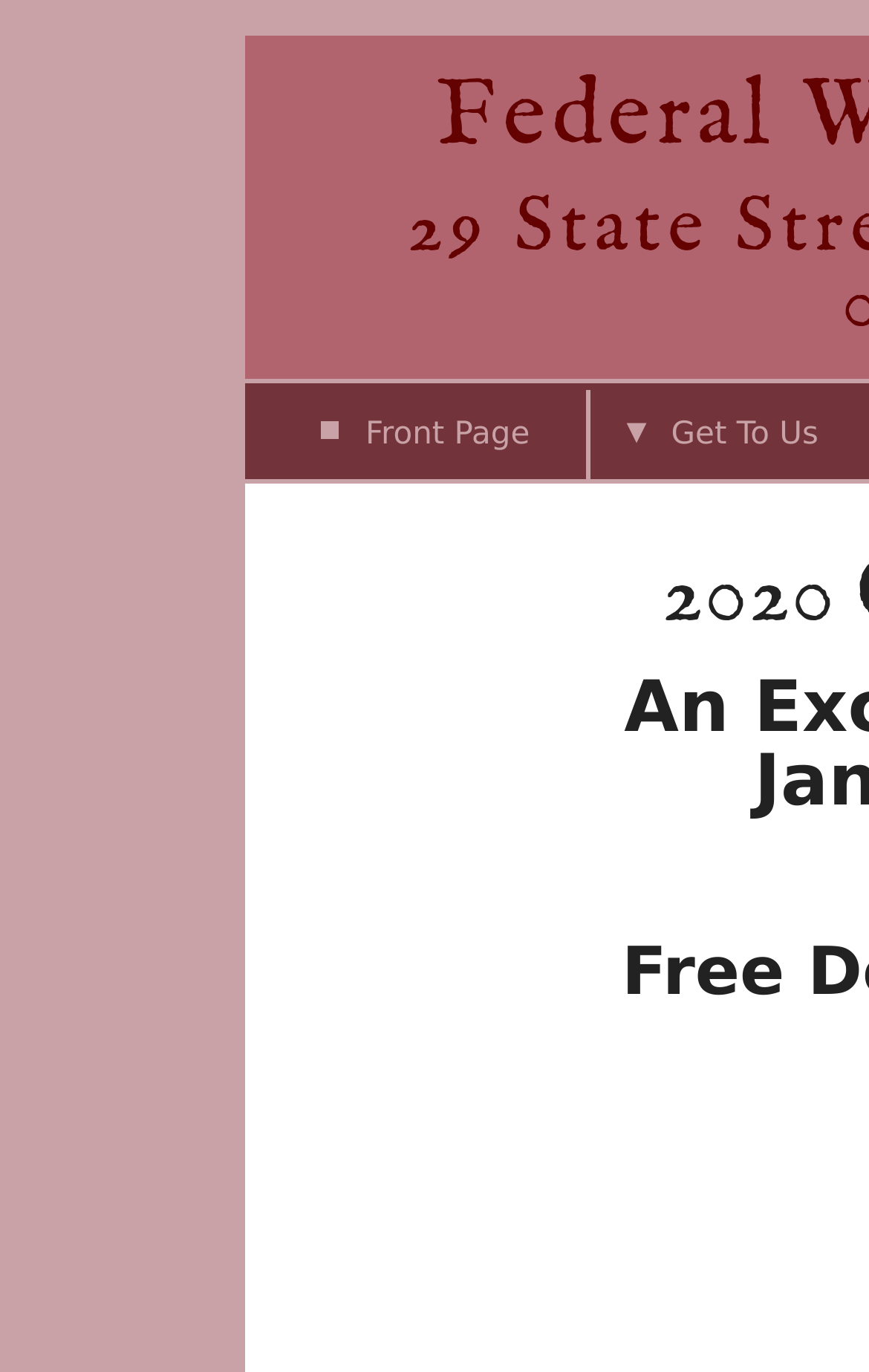Using the description: "Get To Us", identify the bounding box of the corresponding UI element in the screenshot.

[0.68, 0.284, 0.983, 0.349]